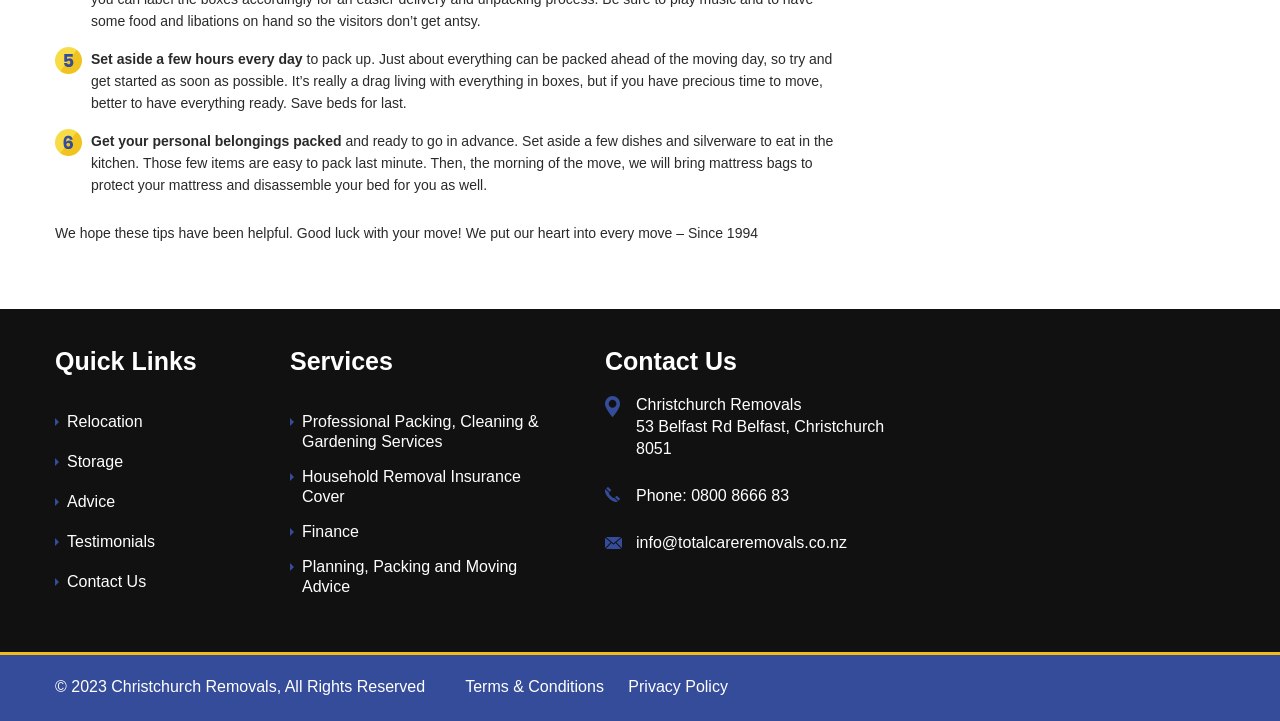Determine the bounding box coordinates of the clickable element necessary to fulfill the instruction: "View 'Contact Us' information". Provide the coordinates as four float numbers within the 0 to 1 range, i.e., [left, top, right, bottom].

[0.473, 0.484, 0.713, 0.546]